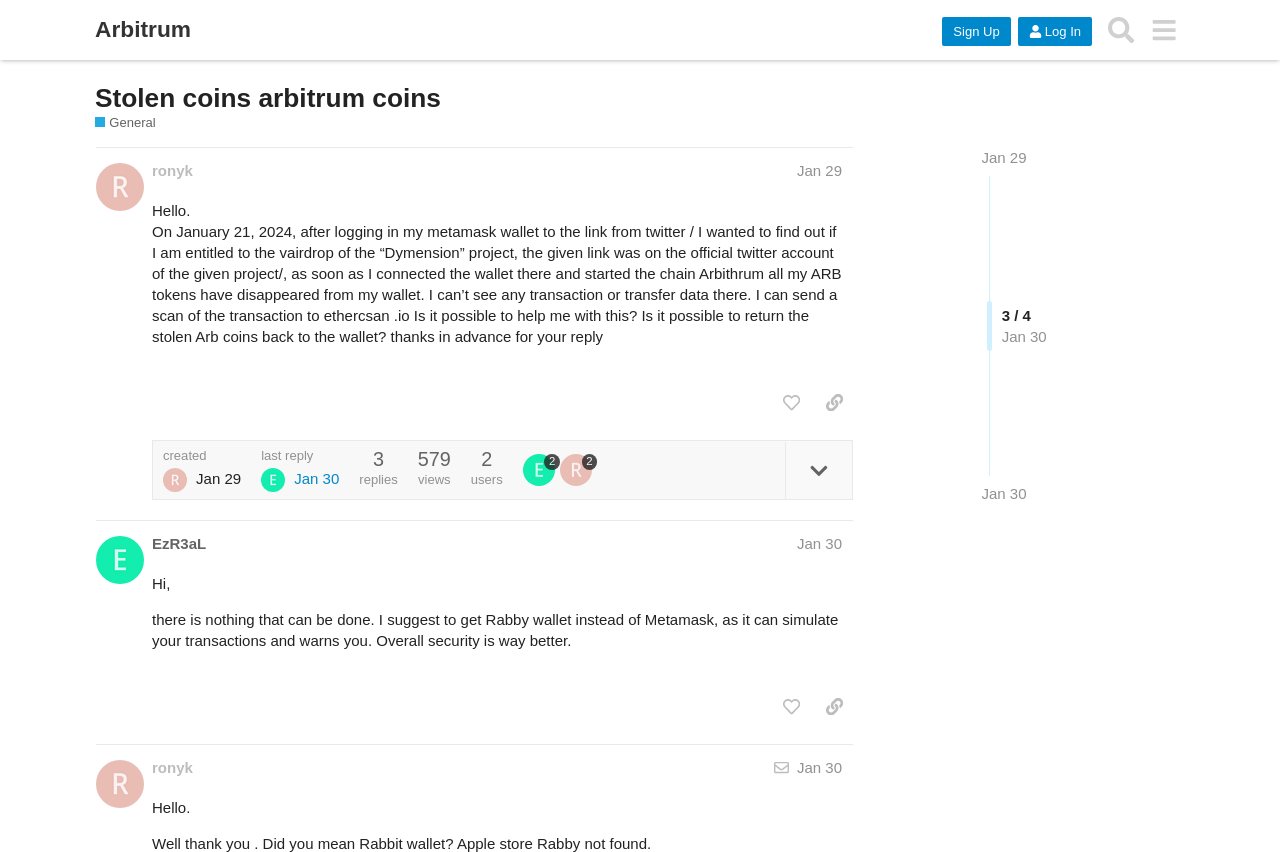Locate the bounding box coordinates of the clickable area needed to fulfill the instruction: "View the post by ronyk".

[0.11, 0.188, 0.666, 0.217]